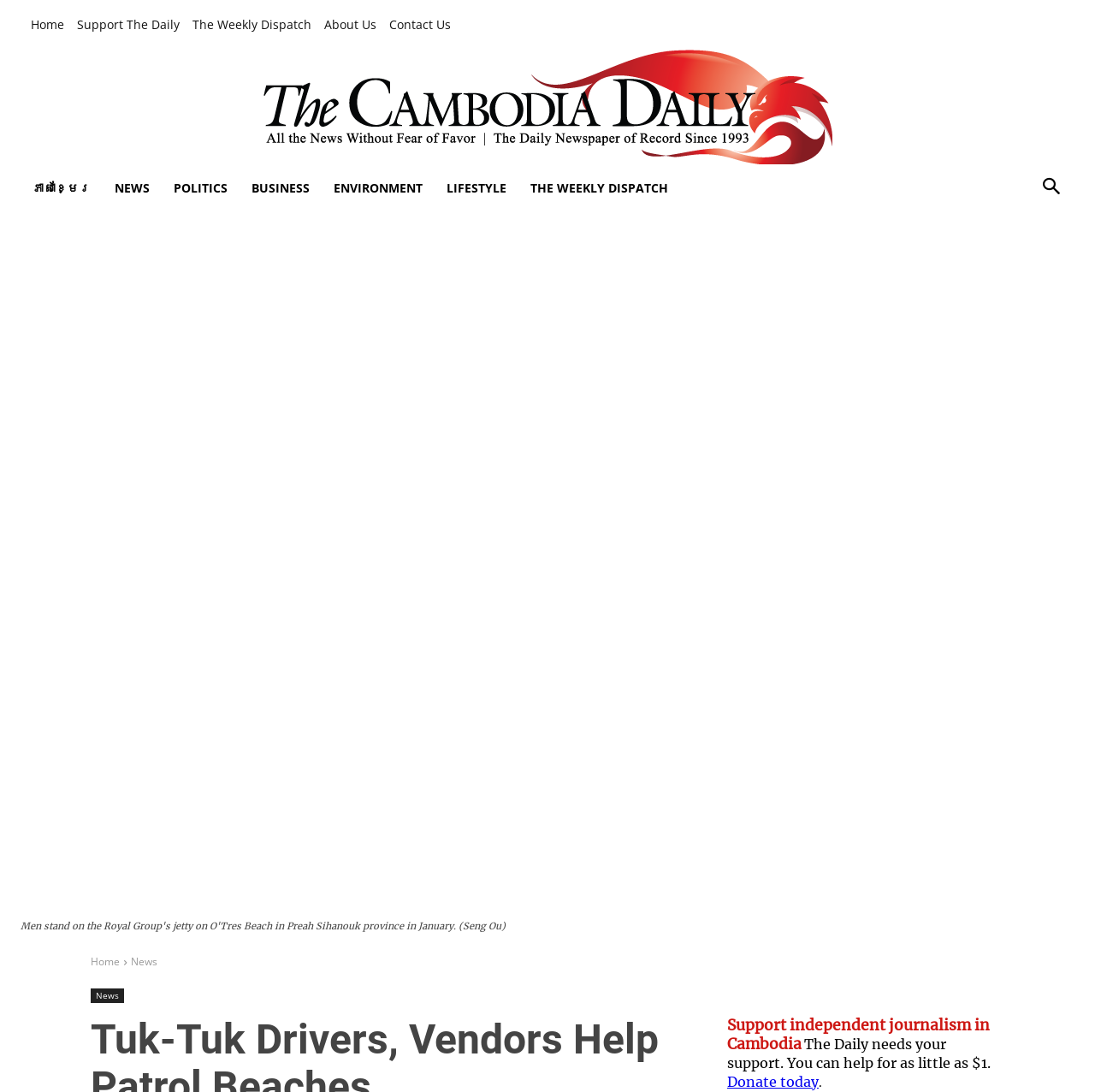Can you pinpoint the bounding box coordinates for the clickable element required for this instruction: "read about the weekly dispatch"? The coordinates should be four float numbers between 0 and 1, i.e., [left, top, right, bottom].

[0.473, 0.153, 0.621, 0.191]